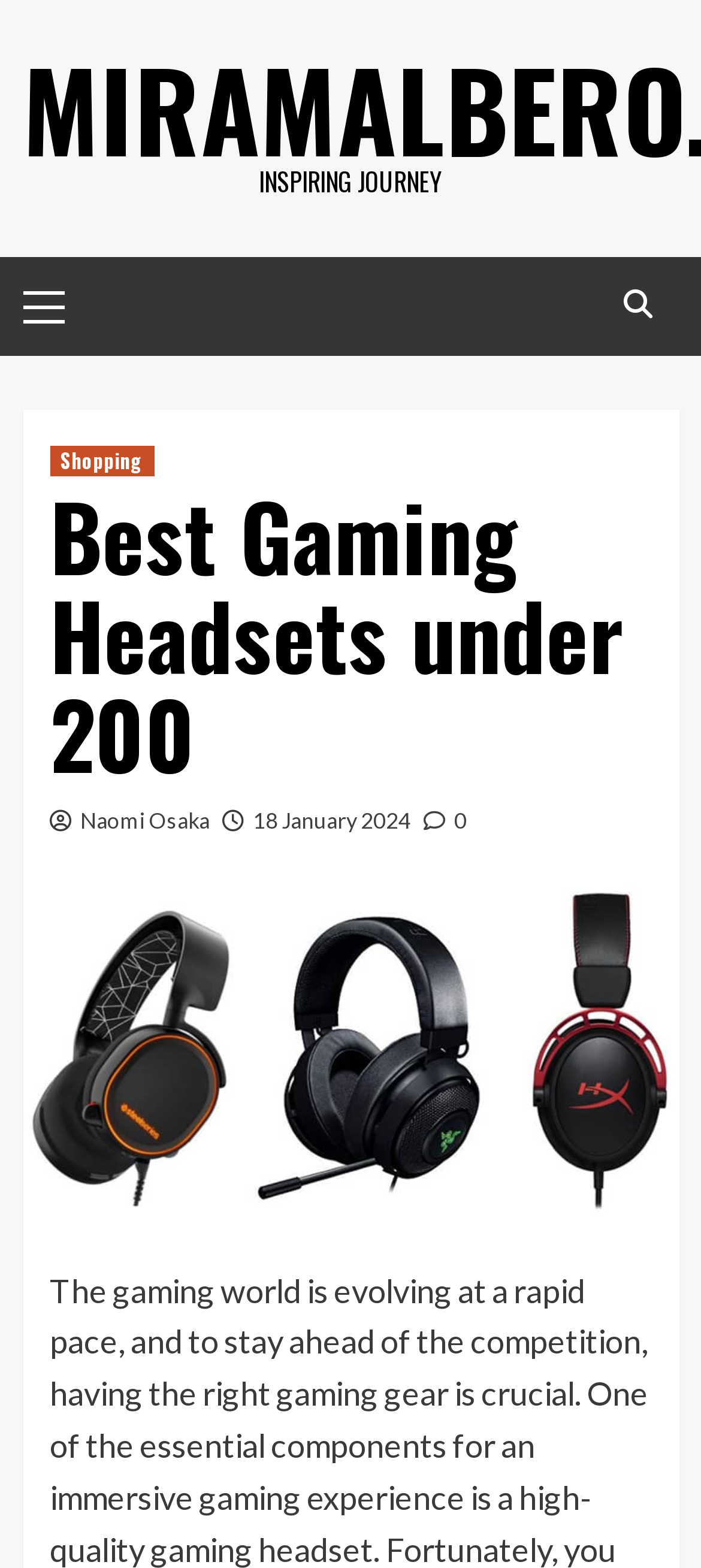Use one word or a short phrase to answer the question provided: 
What is the date mentioned on the webpage?

18 January 2024